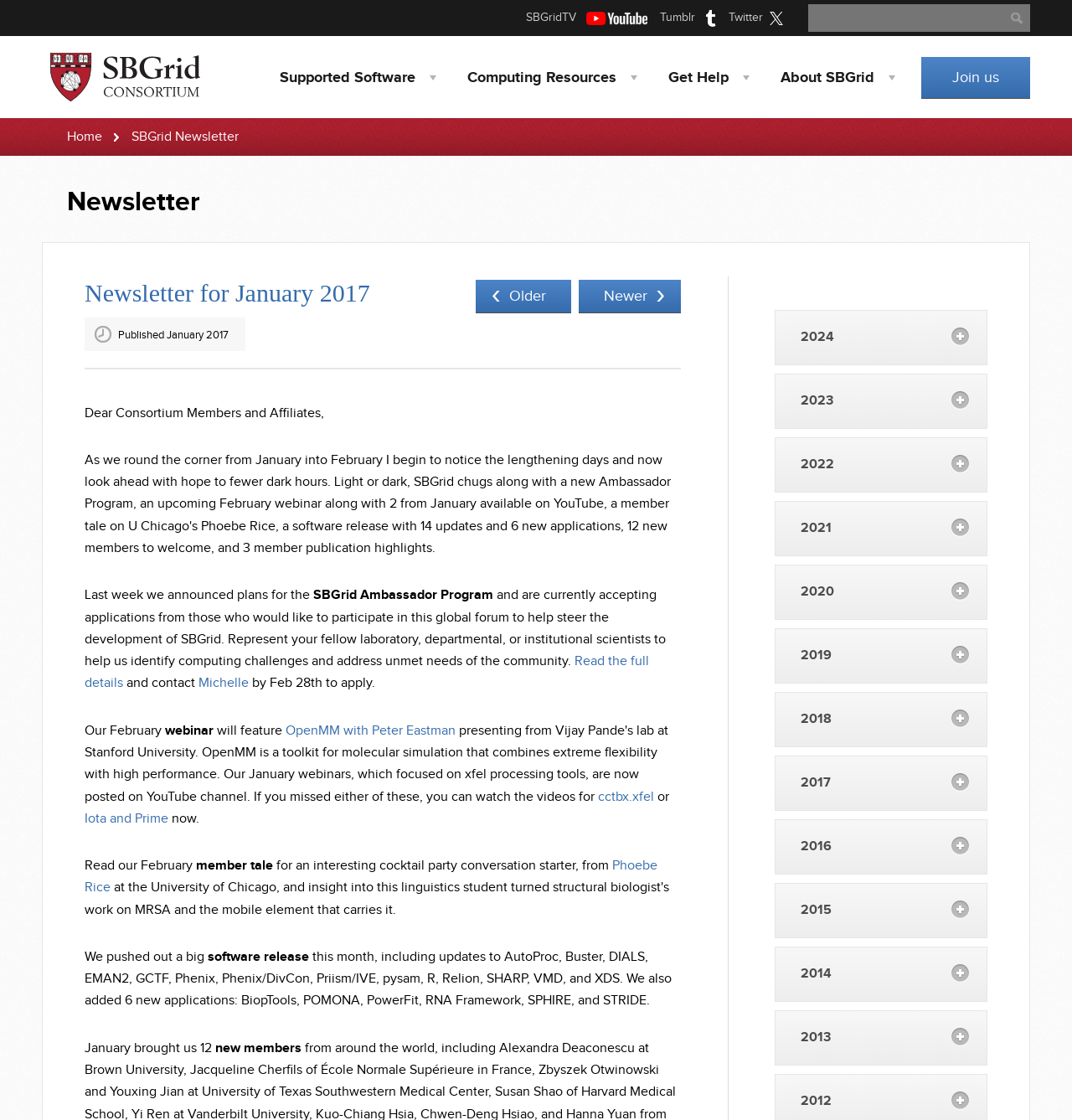Find the bounding box coordinates of the UI element according to this description: "News & Events".

None